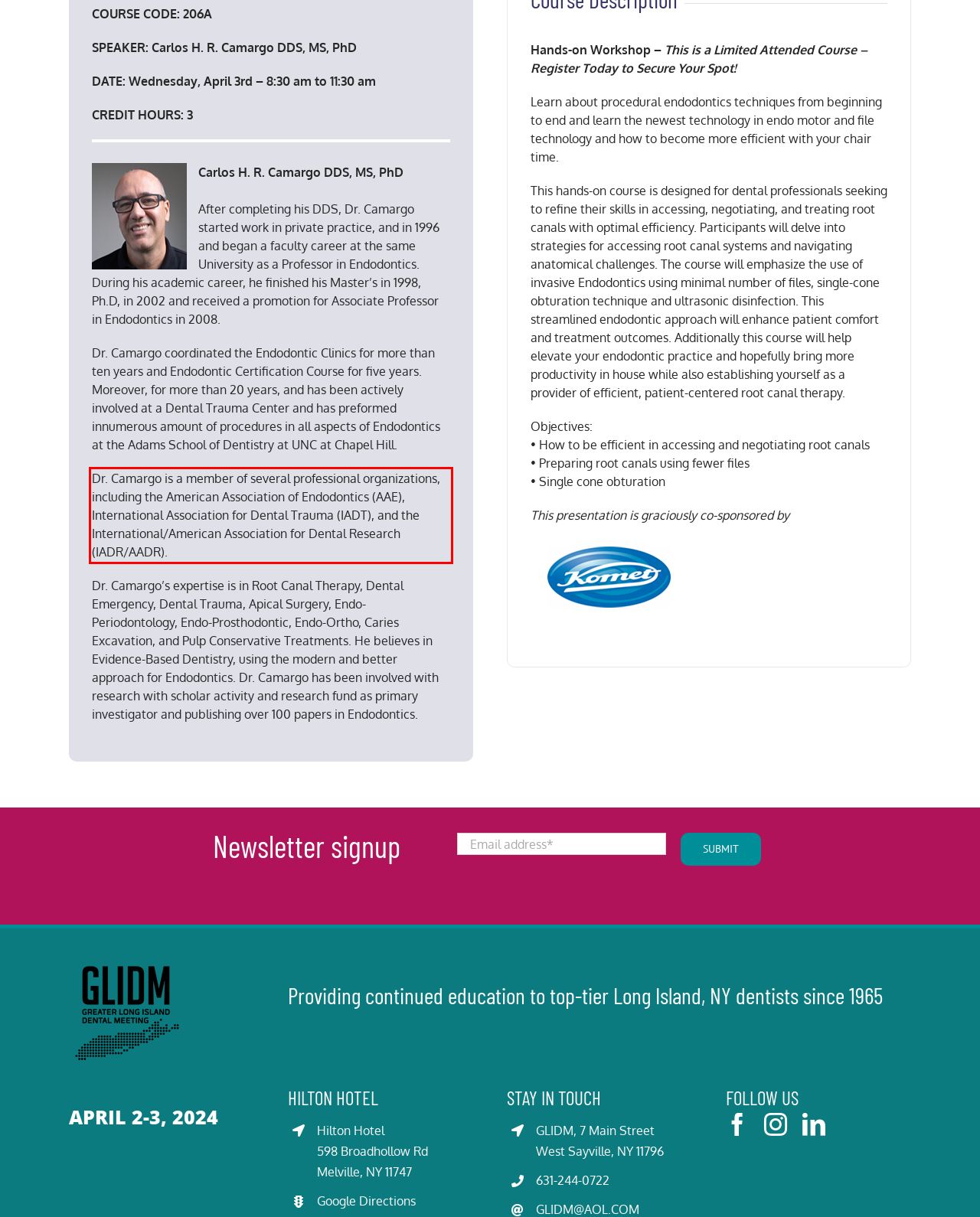From the given screenshot of a webpage, identify the red bounding box and extract the text content within it.

Dr. Camargo is a member of several professional organizations, including the American Association of Endodontics (AAE), International Association for Dental Trauma (IADT), and the International/American Association for Dental Research (IADR/AADR).